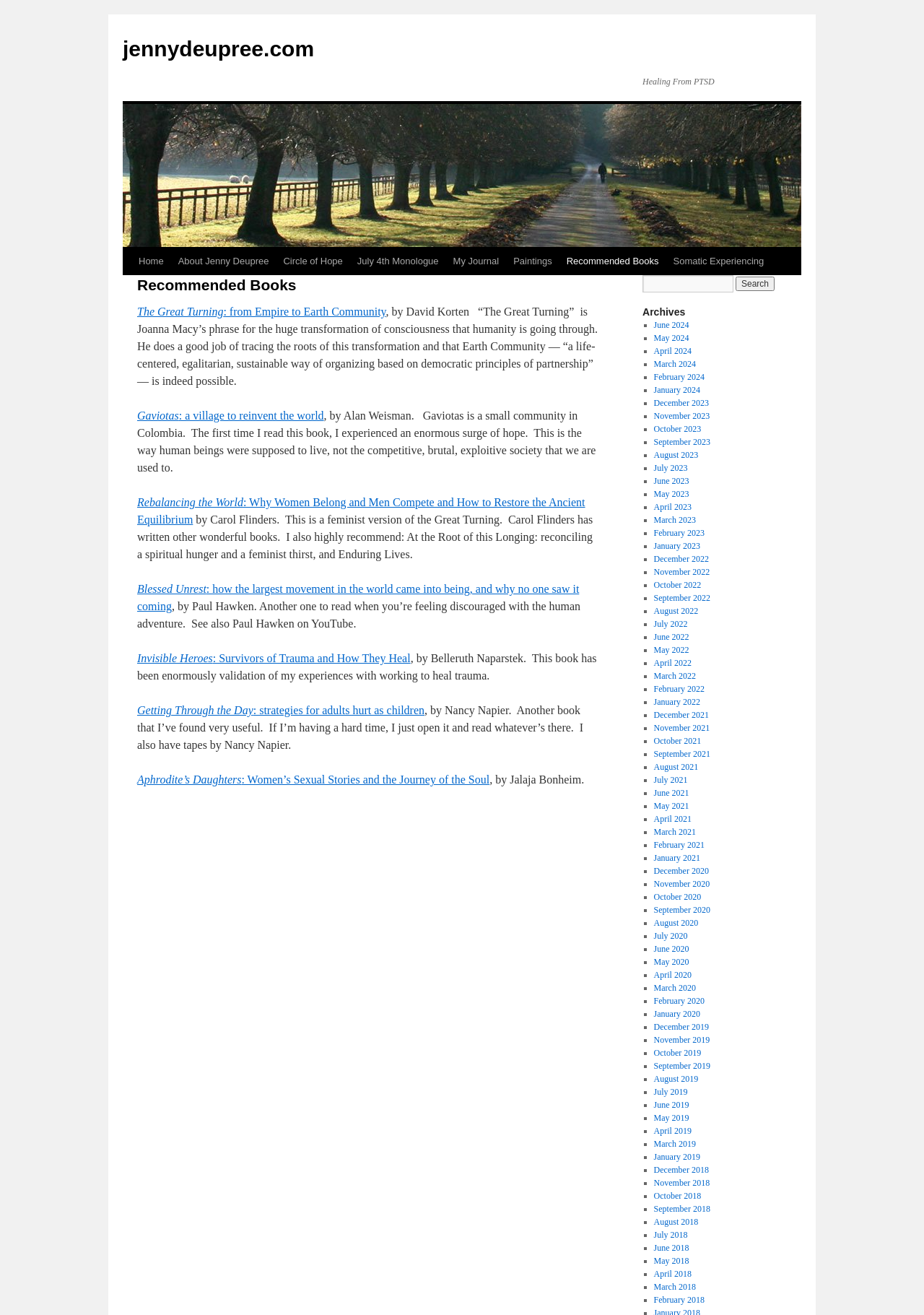What is the category of books on this webpage?
Using the image as a reference, deliver a detailed and thorough answer to the question.

Based on the webpage structure, I can see a heading 'Recommended Books' which suggests that the books listed on this webpage are categorized as recommended books.